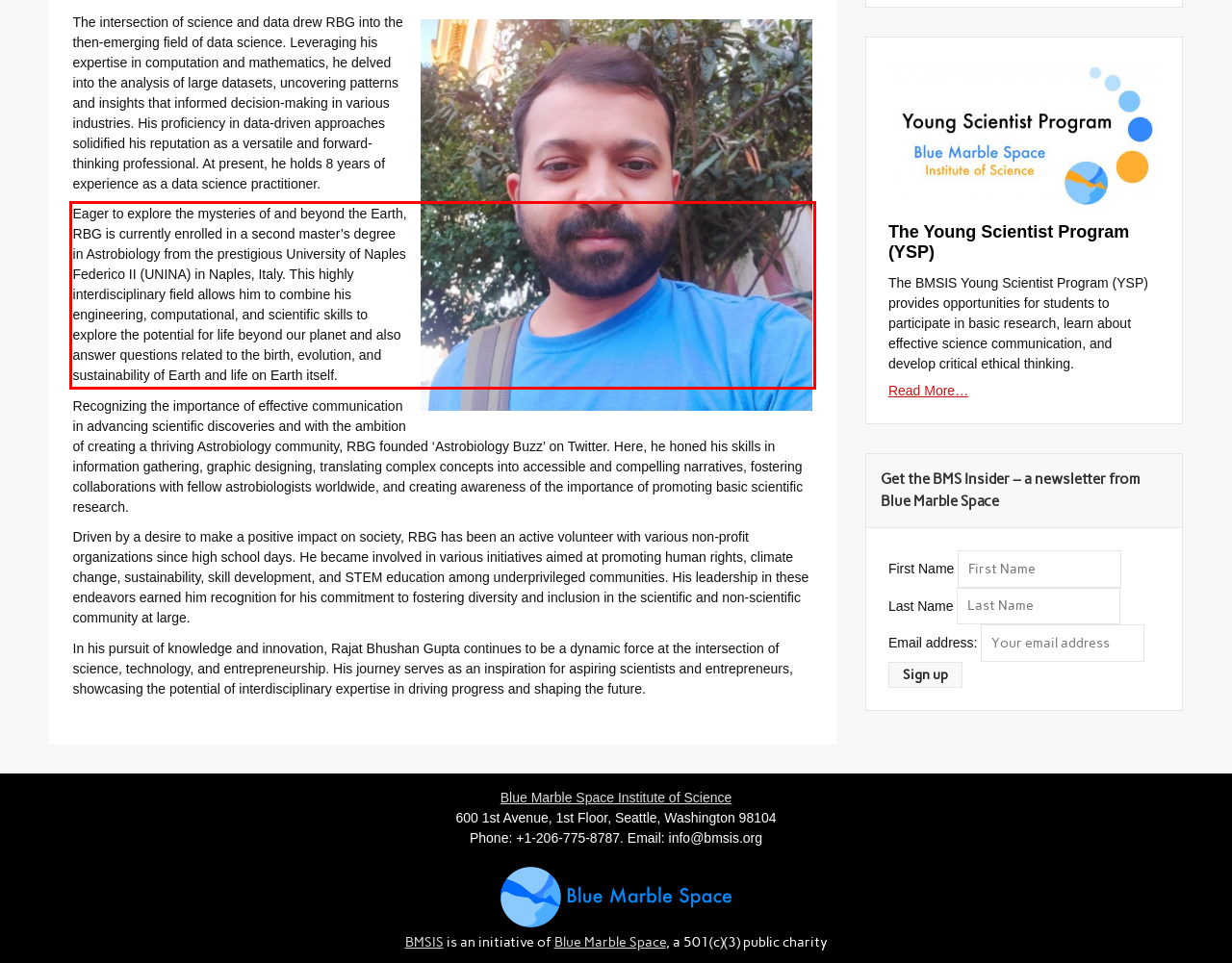You are given a screenshot showing a webpage with a red bounding box. Perform OCR to capture the text within the red bounding box.

Eager to explore the mysteries of and beyond the Earth, RBG is currently enrolled in a second master’s degree in Astrobiology from the prestigious University of Naples Federico II (UNINA) in Naples, Italy. This highly interdisciplinary field allows him to combine his engineering, computational, and scientific skills to explore the potential for life beyond our planet and also answer questions related to the birth, evolution, and sustainability of Earth and life on Earth itself.